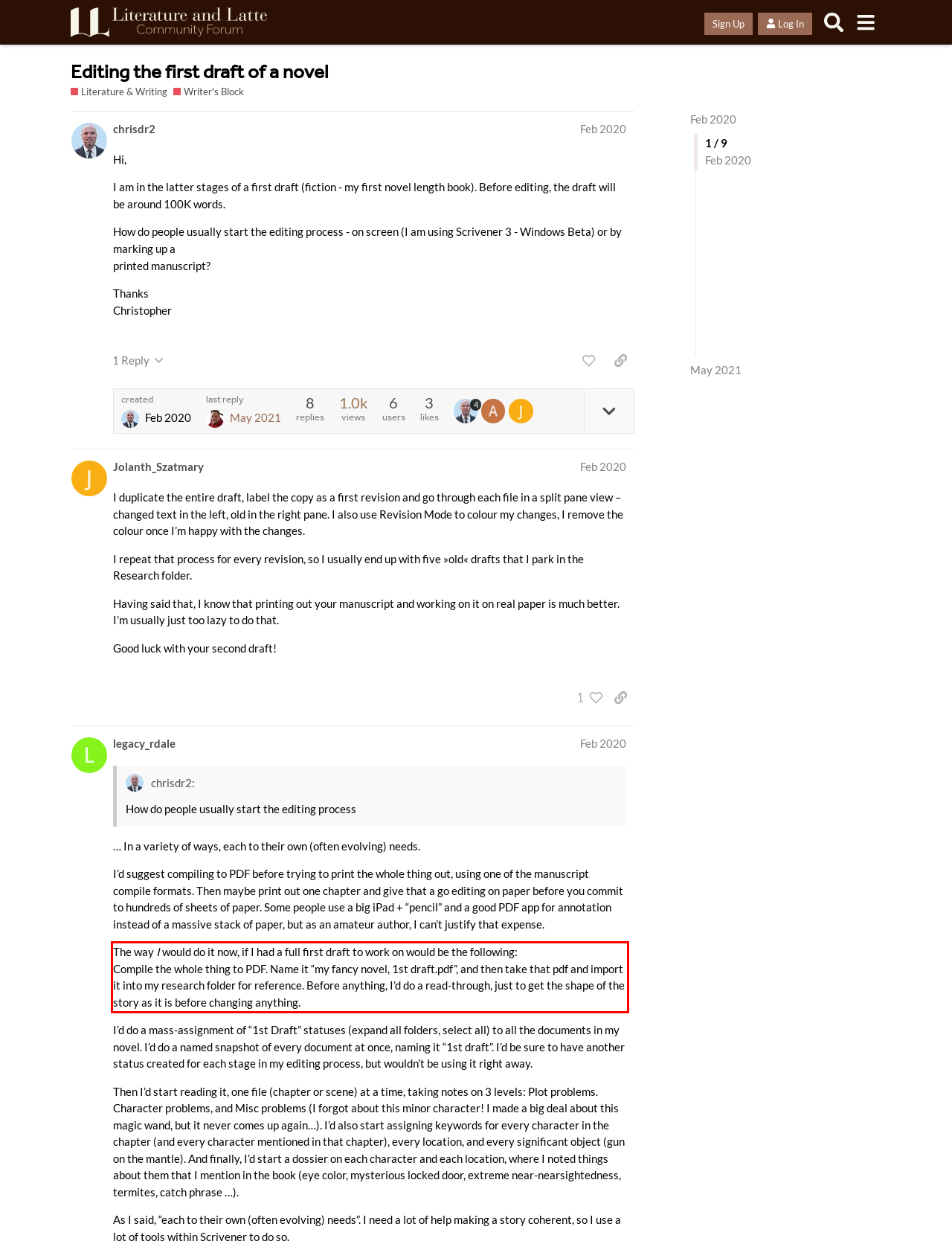Please recognize and transcribe the text located inside the red bounding box in the webpage image.

The way I would do it now, if I had a full first draft to work on would be the following: Compile the whole thing to PDF. Name it “my fancy novel, 1st draft.pdf”, and then take that pdf and import it into my research folder for reference. Before anything, I’d do a read-through, just to get the shape of the story as it is before changing anything.